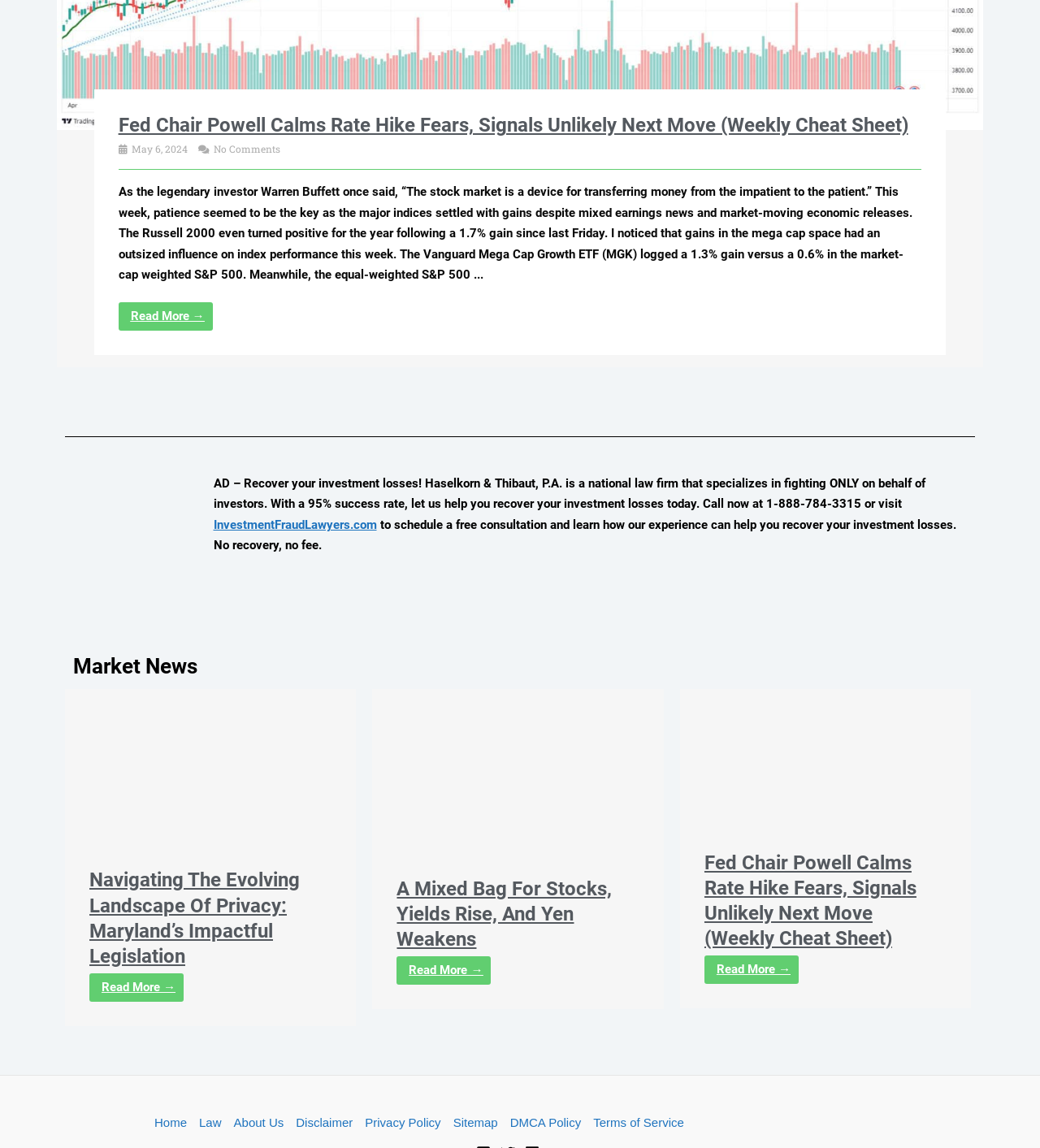From the webpage screenshot, identify the region described by Privacy Policy. Provide the bounding box coordinates as (top-left x, top-left y, bottom-right x, bottom-right y), with each value being a floating point number between 0 and 1.

[0.345, 0.969, 0.43, 0.987]